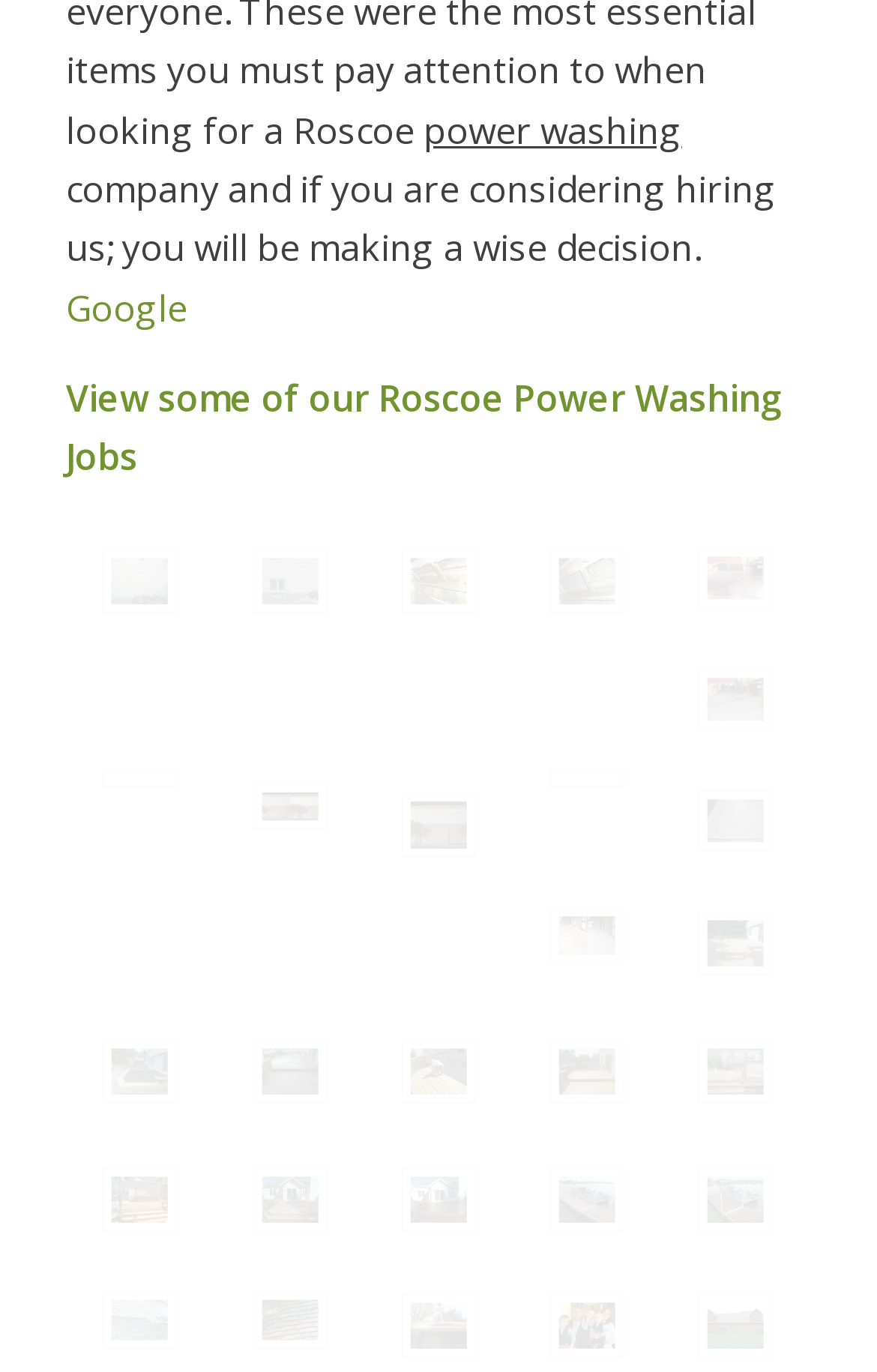Determine the bounding box coordinates for the area you should click to complete the following instruction: "Look at Commercial Pressure Washing".

[0.245, 0.768, 0.415, 0.835]